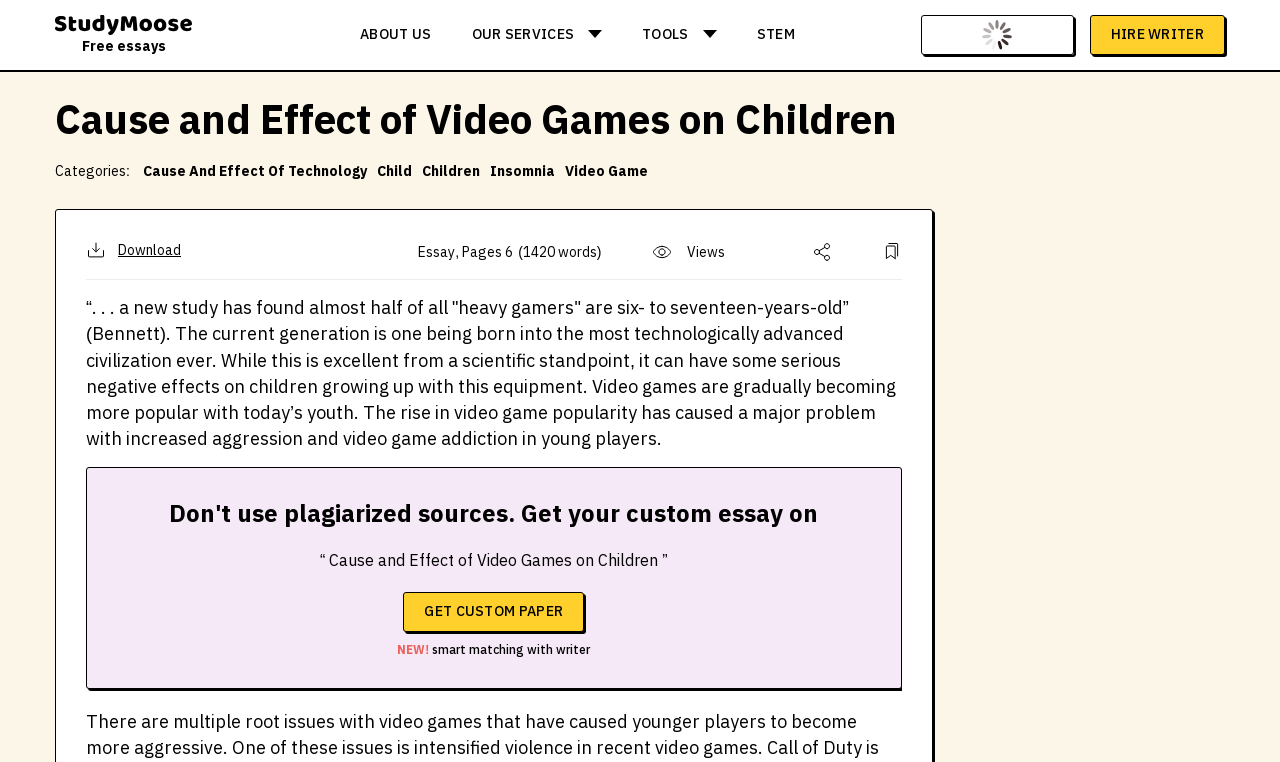What is the service offered by the website? Examine the screenshot and reply using just one word or a brief phrase.

Custom Paper